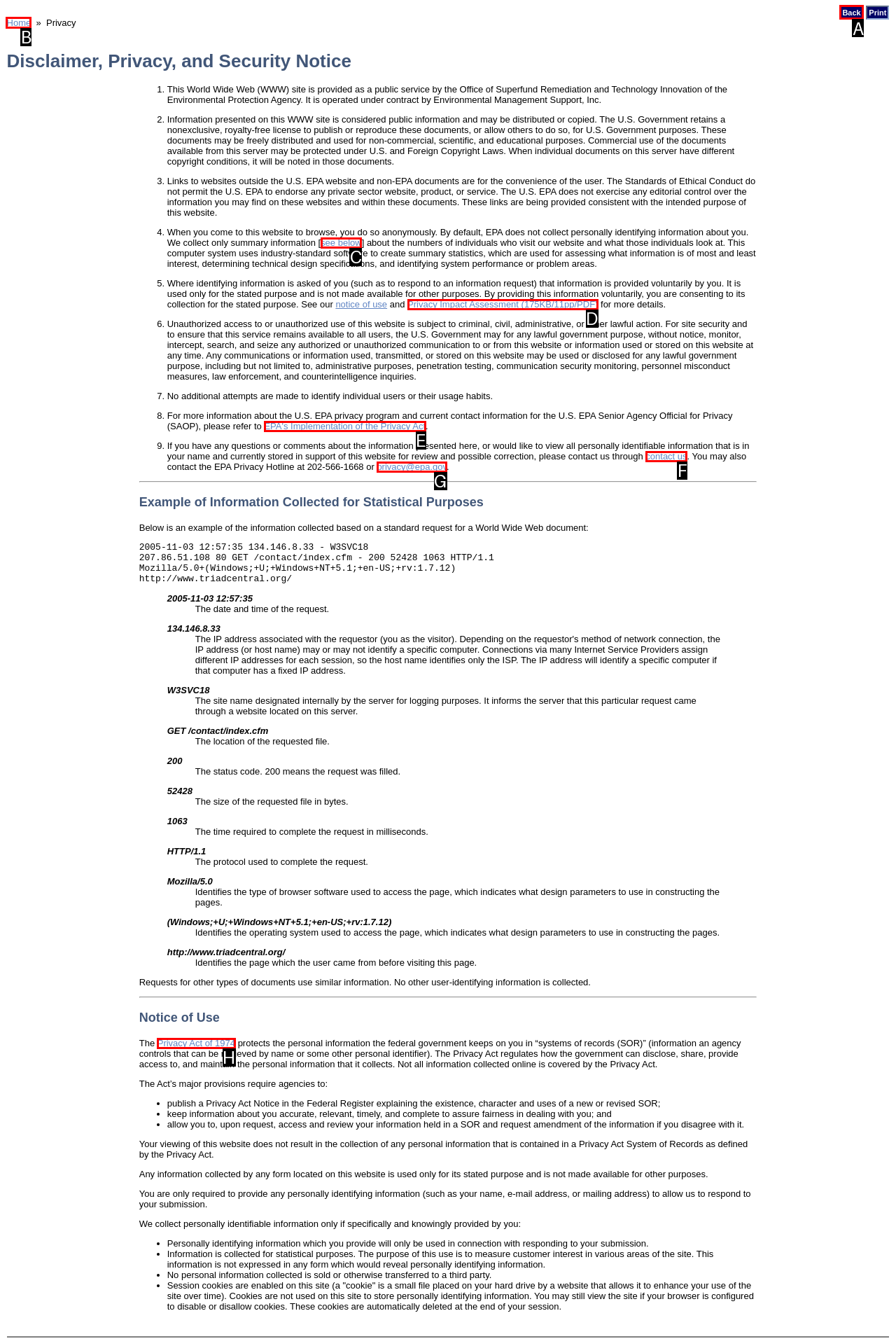Which HTML element should be clicked to fulfill the following task: Click the 'Home' link?
Reply with the letter of the appropriate option from the choices given.

B